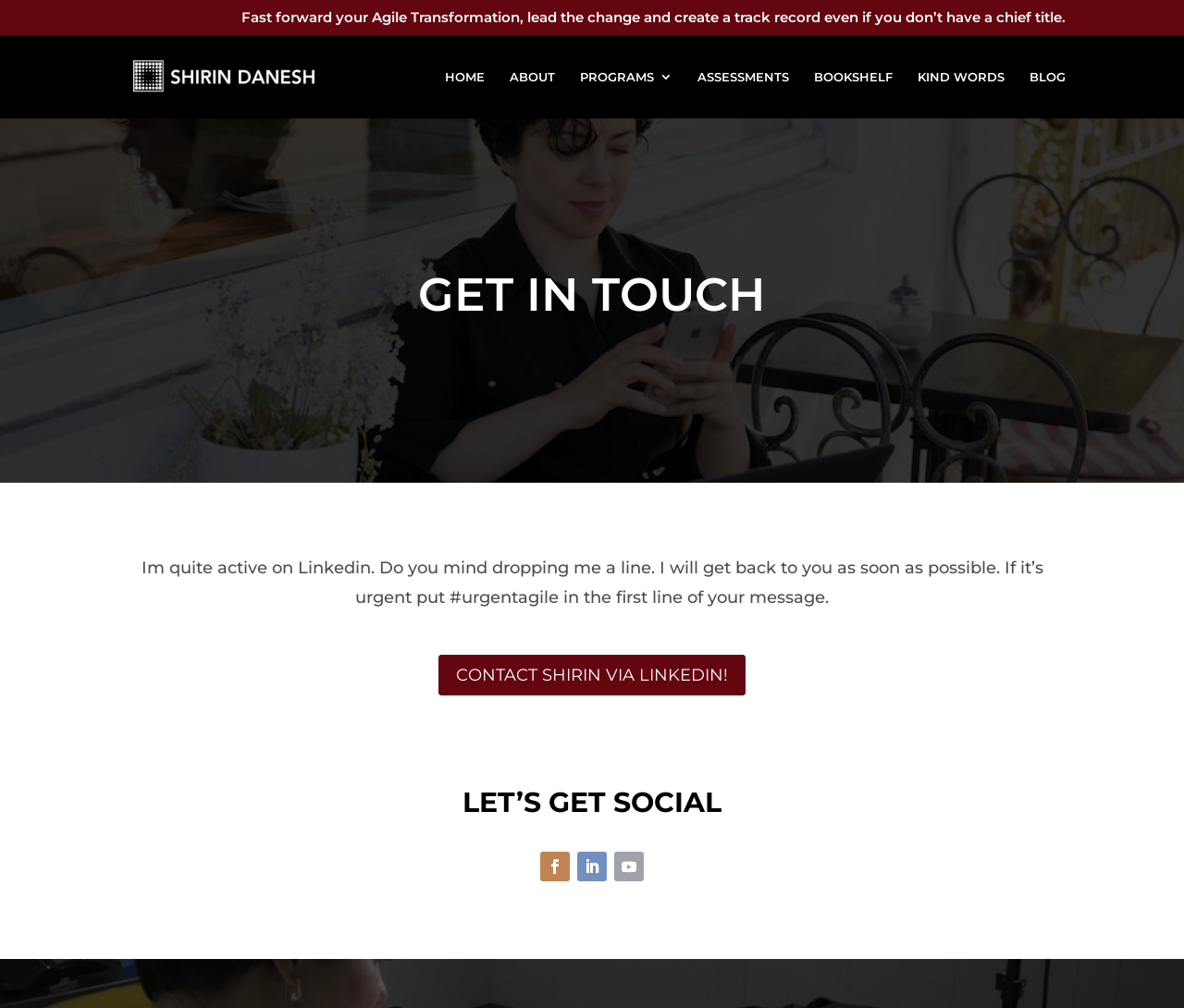Find the bounding box coordinates for the HTML element specified by: "KIND WORDS".

[0.775, 0.069, 0.848, 0.117]